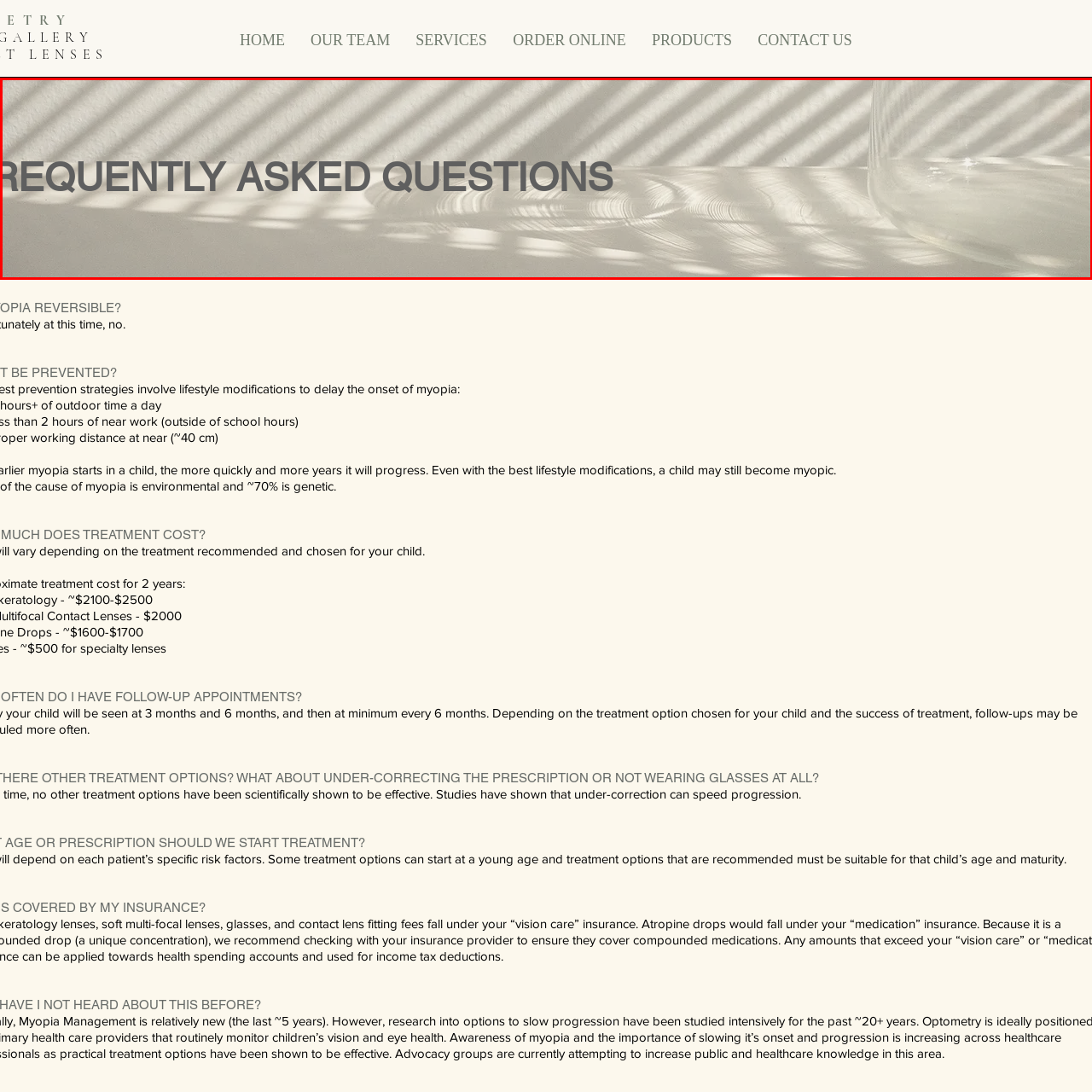Refer to the image contained within the red box, What is the text displayed prominently across the top?
 Provide your response as a single word or phrase.

Frequently Asked Questions